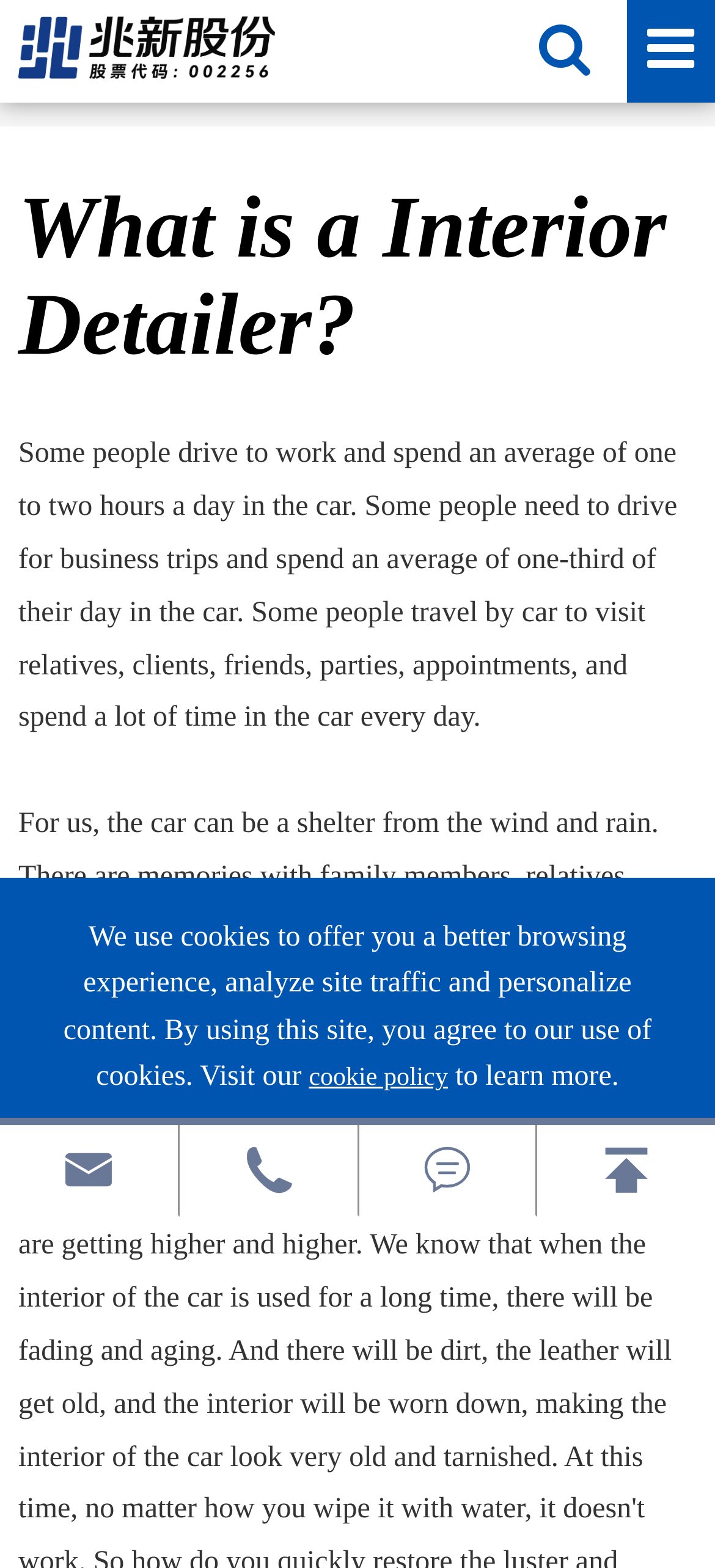What is the purpose of cookies on this site?
Use the screenshot to answer the question with a single word or phrase.

better browsing experience